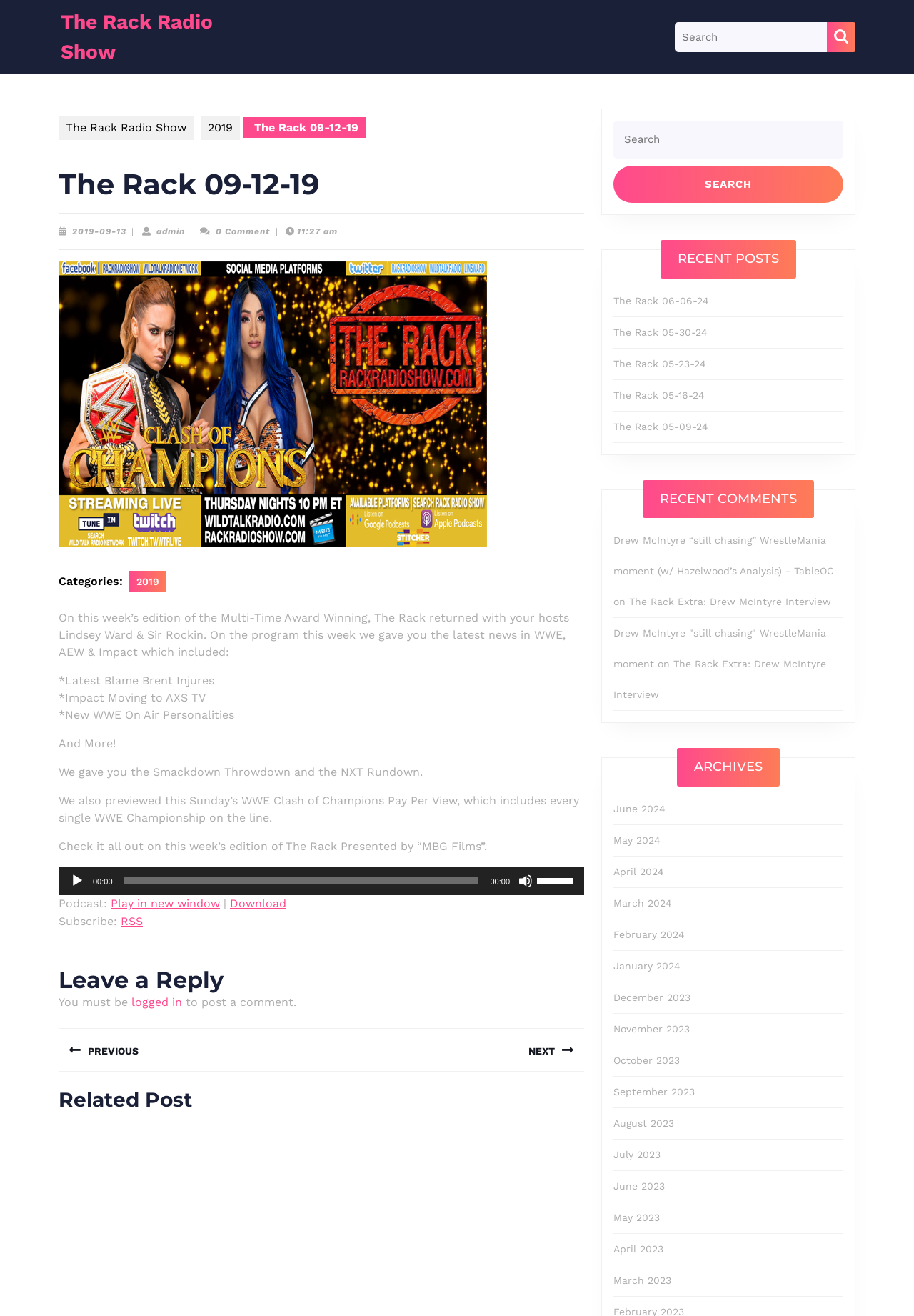What is the name of the radio show?
Based on the visual details in the image, please answer the question thoroughly.

I determined the answer by looking at the top of the webpage, where I found a link with the text 'The Rack Radio Show'. This suggests that the webpage is about a radio show with this name.